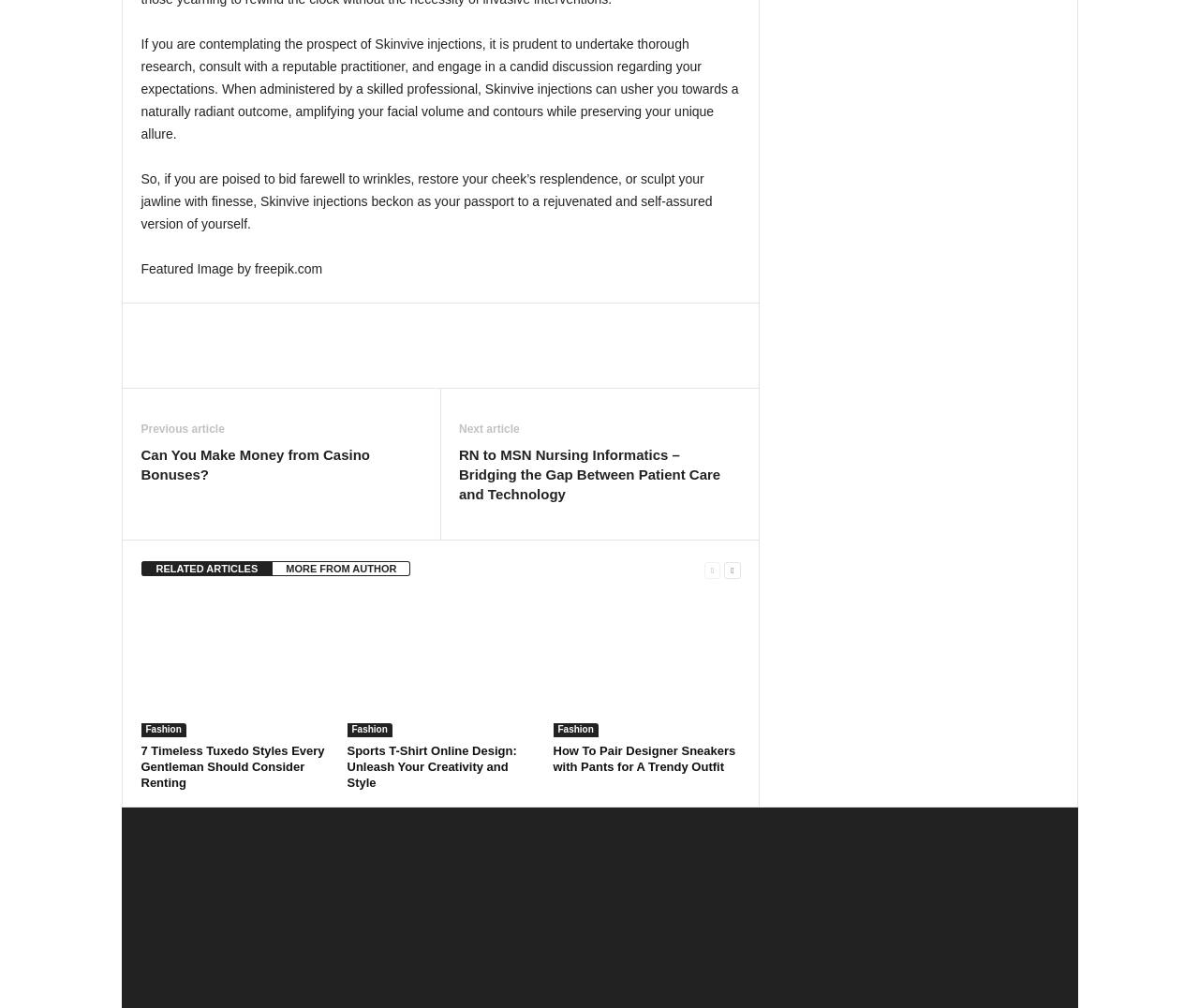Pinpoint the bounding box coordinates of the clickable element needed to complete the instruction: "Click on 'Post Comment'". The coordinates should be provided as four float numbers between 0 and 1: [left, top, right, bottom].

None